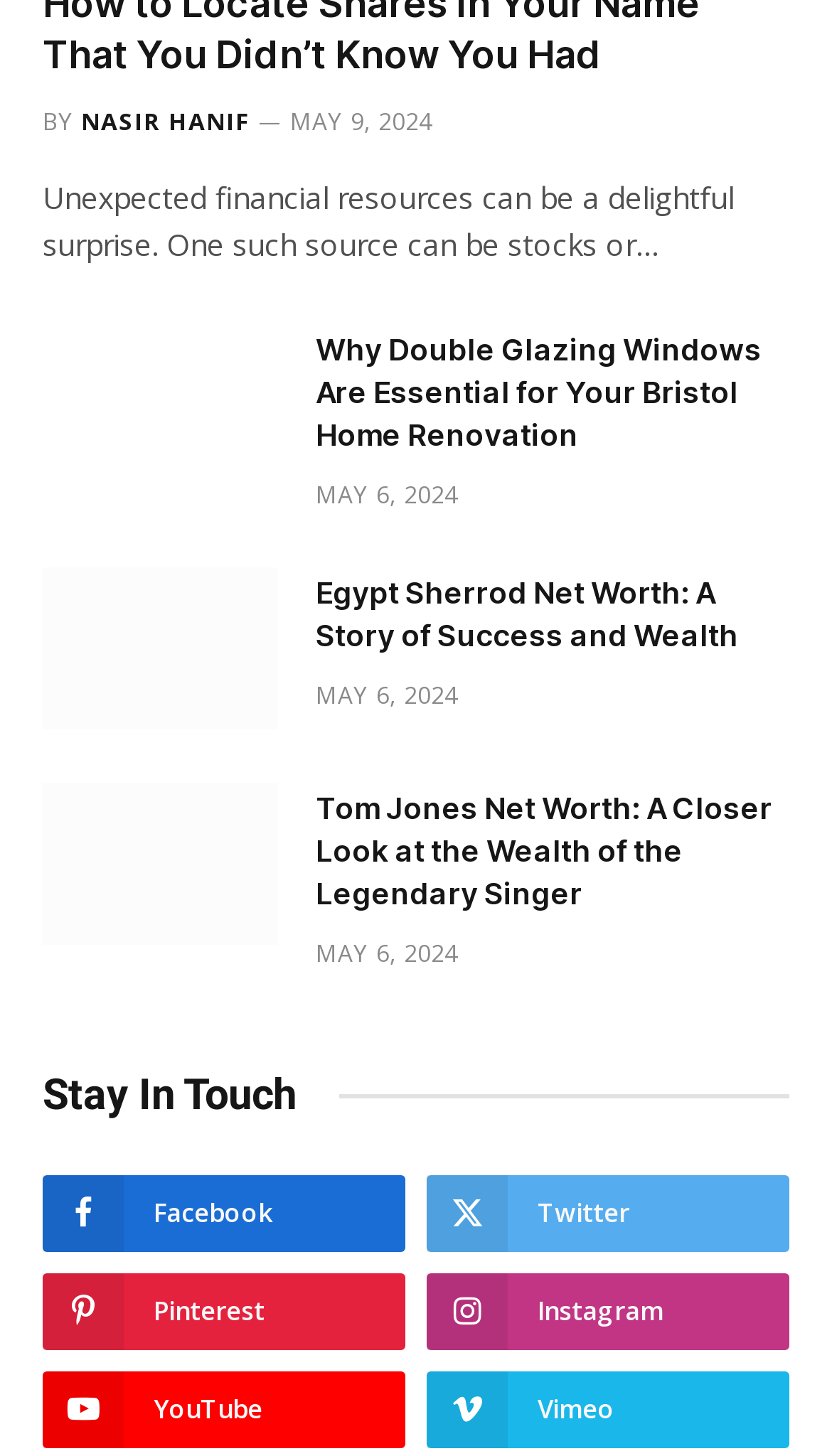Please identify the bounding box coordinates of the element's region that should be clicked to execute the following instruction: "Click on the link to read about NASIR HANIF". The bounding box coordinates must be four float numbers between 0 and 1, i.e., [left, top, right, bottom].

[0.097, 0.071, 0.299, 0.093]